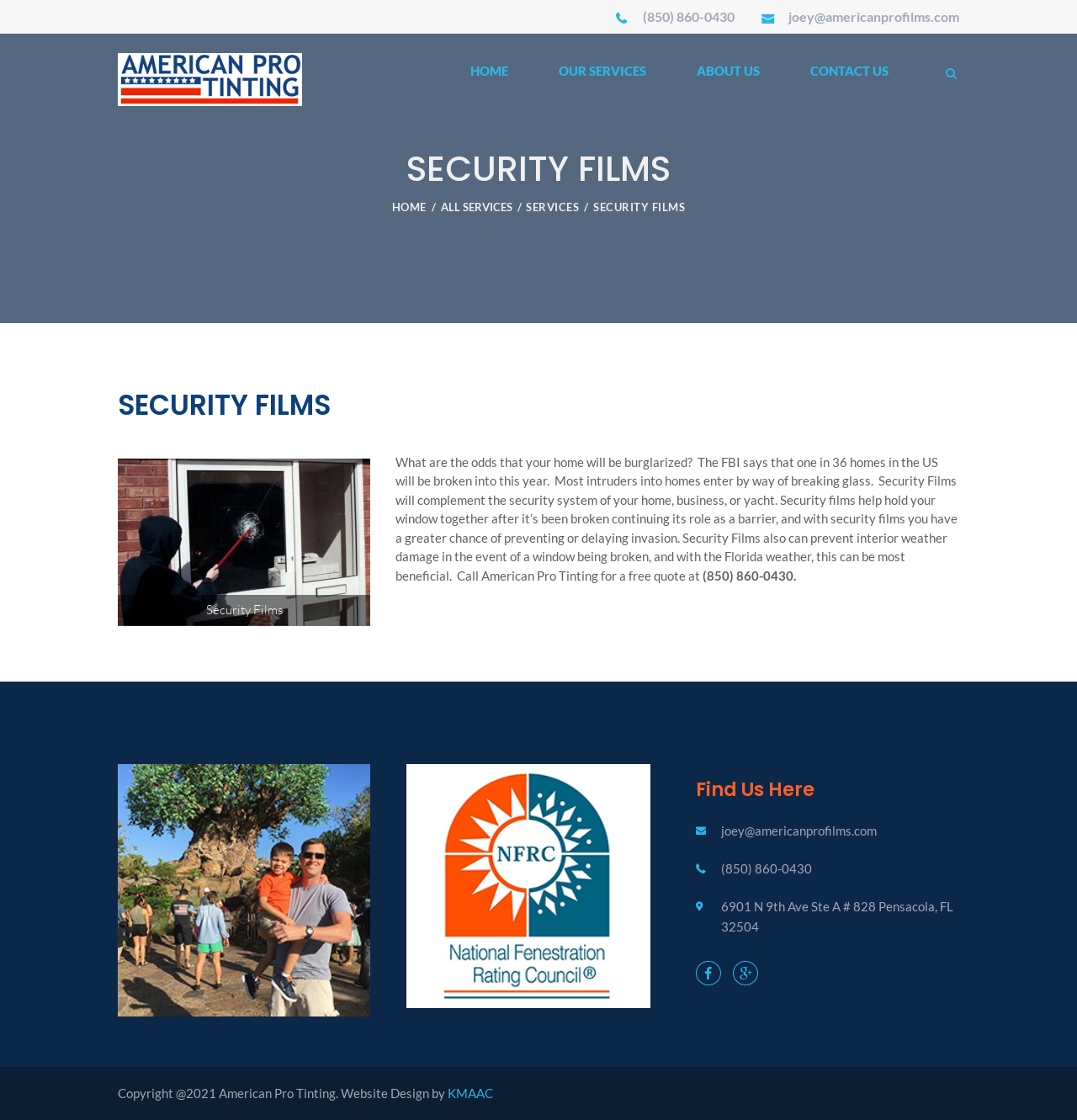Use a single word or phrase to answer the question:
What is the email address to contact American Pro Tinting?

joey@americanprofilms.com